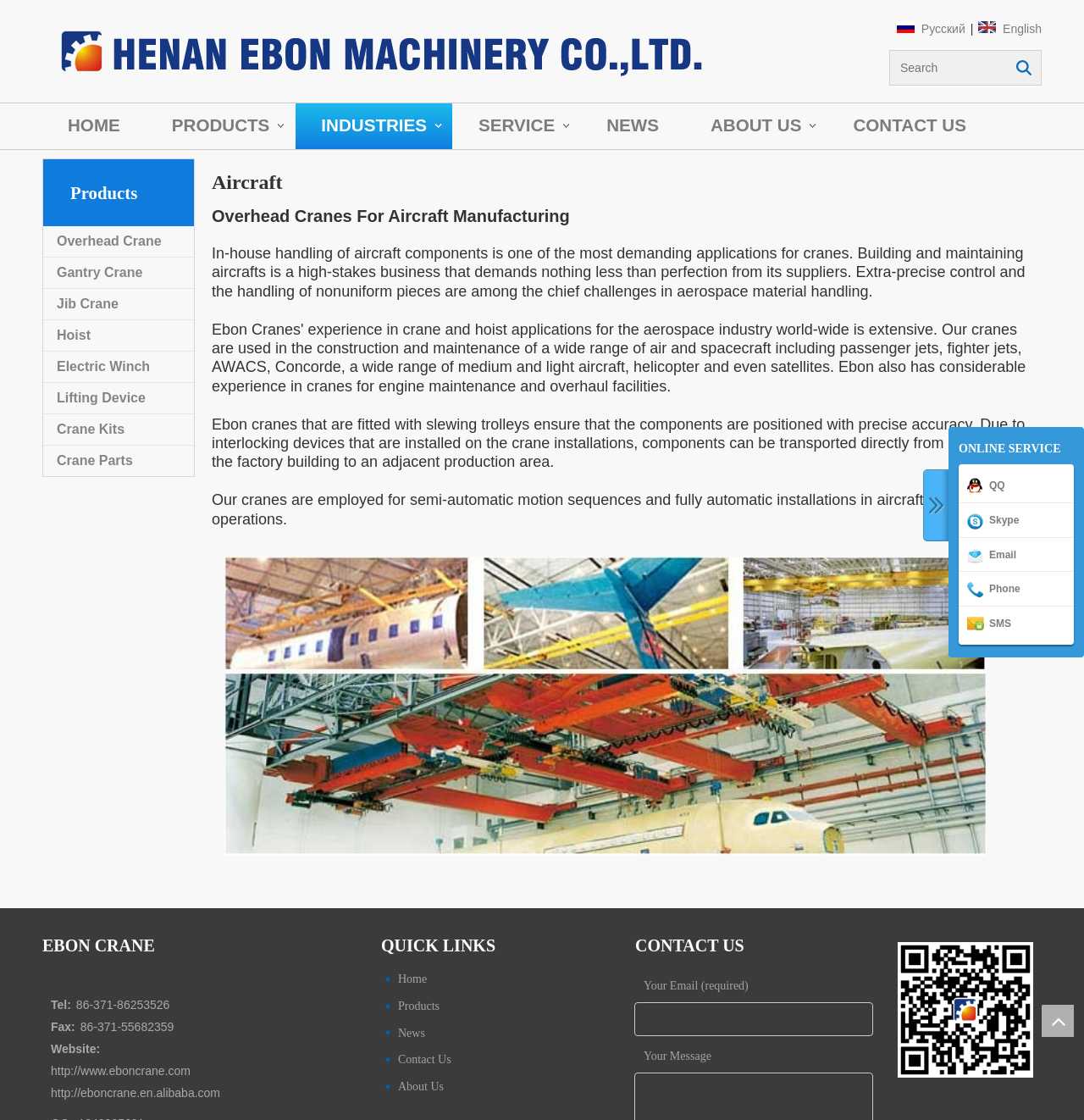Respond to the question below with a single word or phrase:
What types of cranes are offered by Ebon?

Overhead, Gantry, Jib